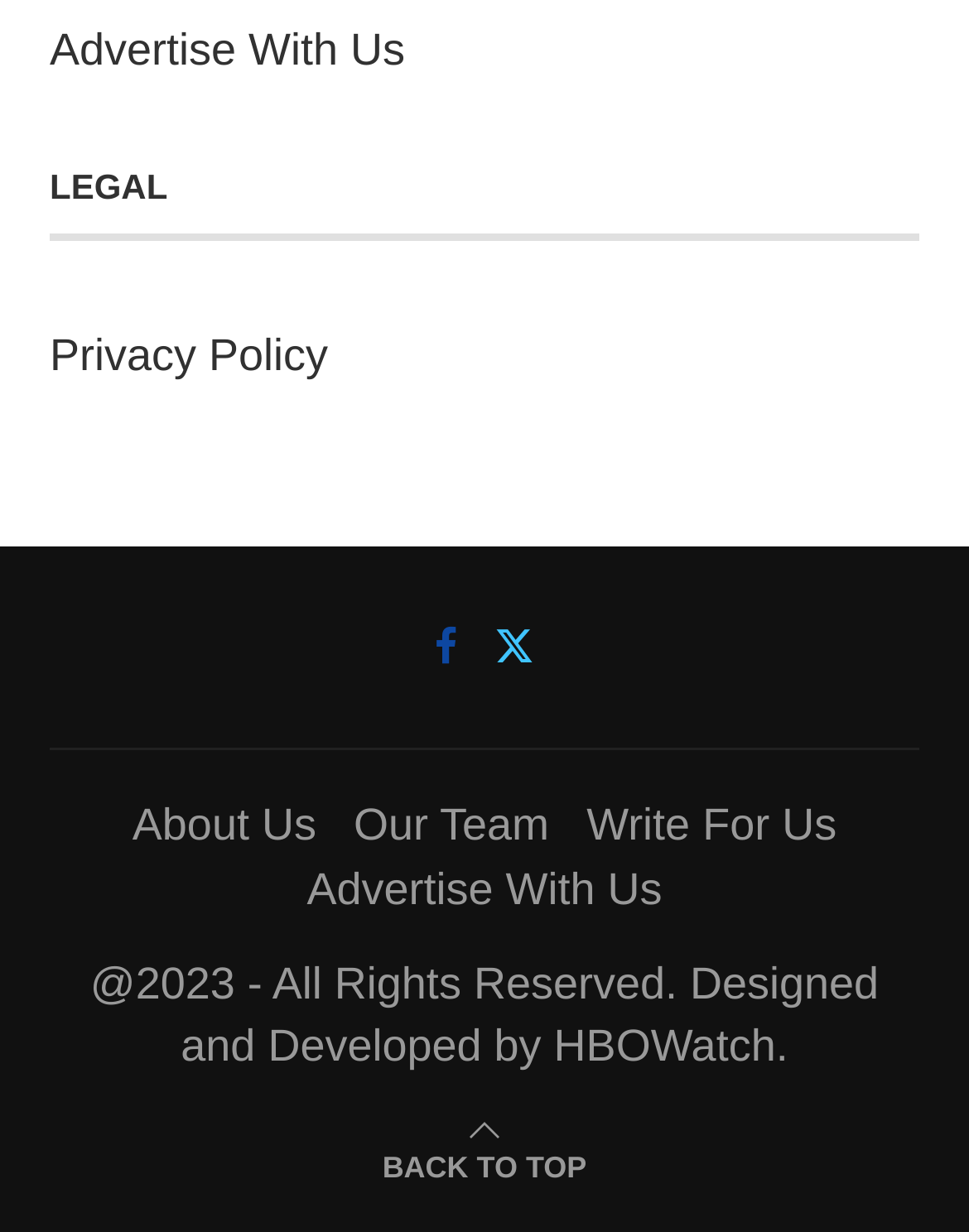What is the name of the company that designed the website?
Examine the image closely and answer the question with as much detail as possible.

The name of the company that designed the website can be found at the bottom of the webpage, where it says '@2023 - All Rights Reserved. Designed and Developed by HBOWatch.'